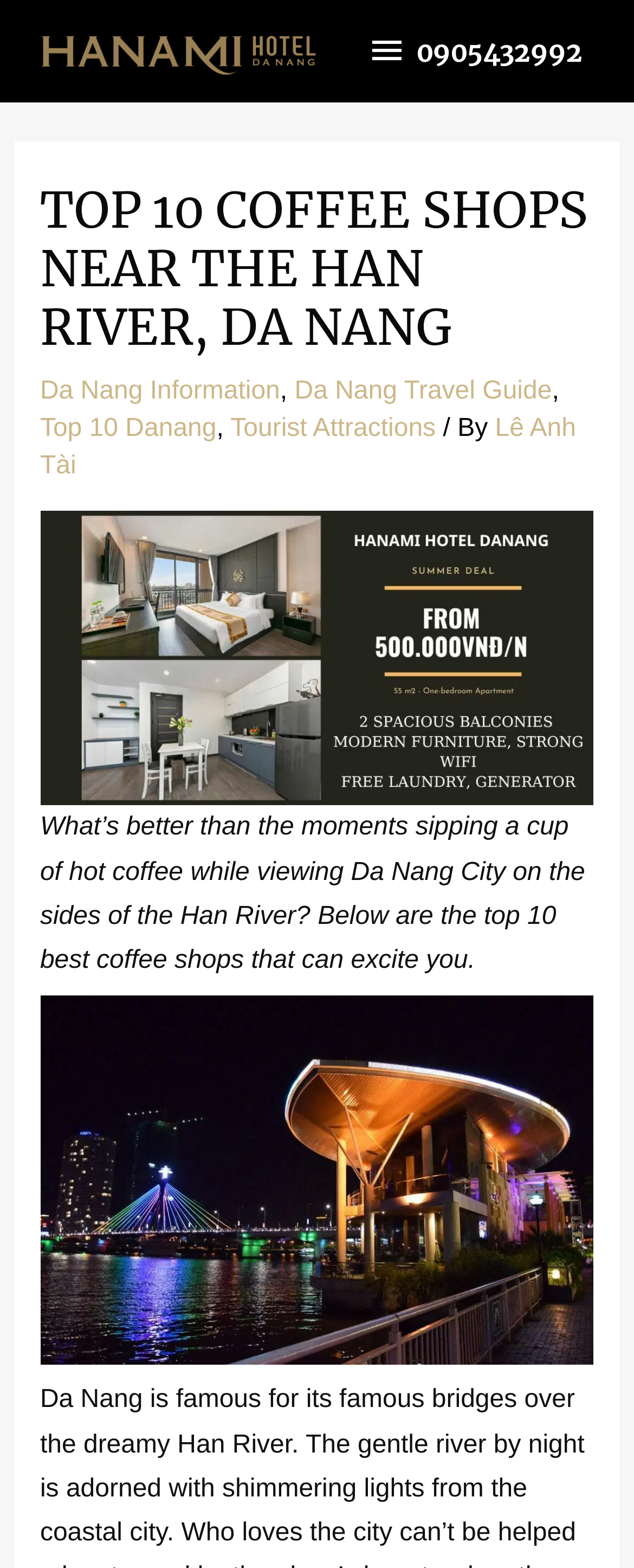Locate the bounding box coordinates of the element that should be clicked to execute the following instruction: "Visit Da Nang Information".

[0.063, 0.24, 0.442, 0.258]